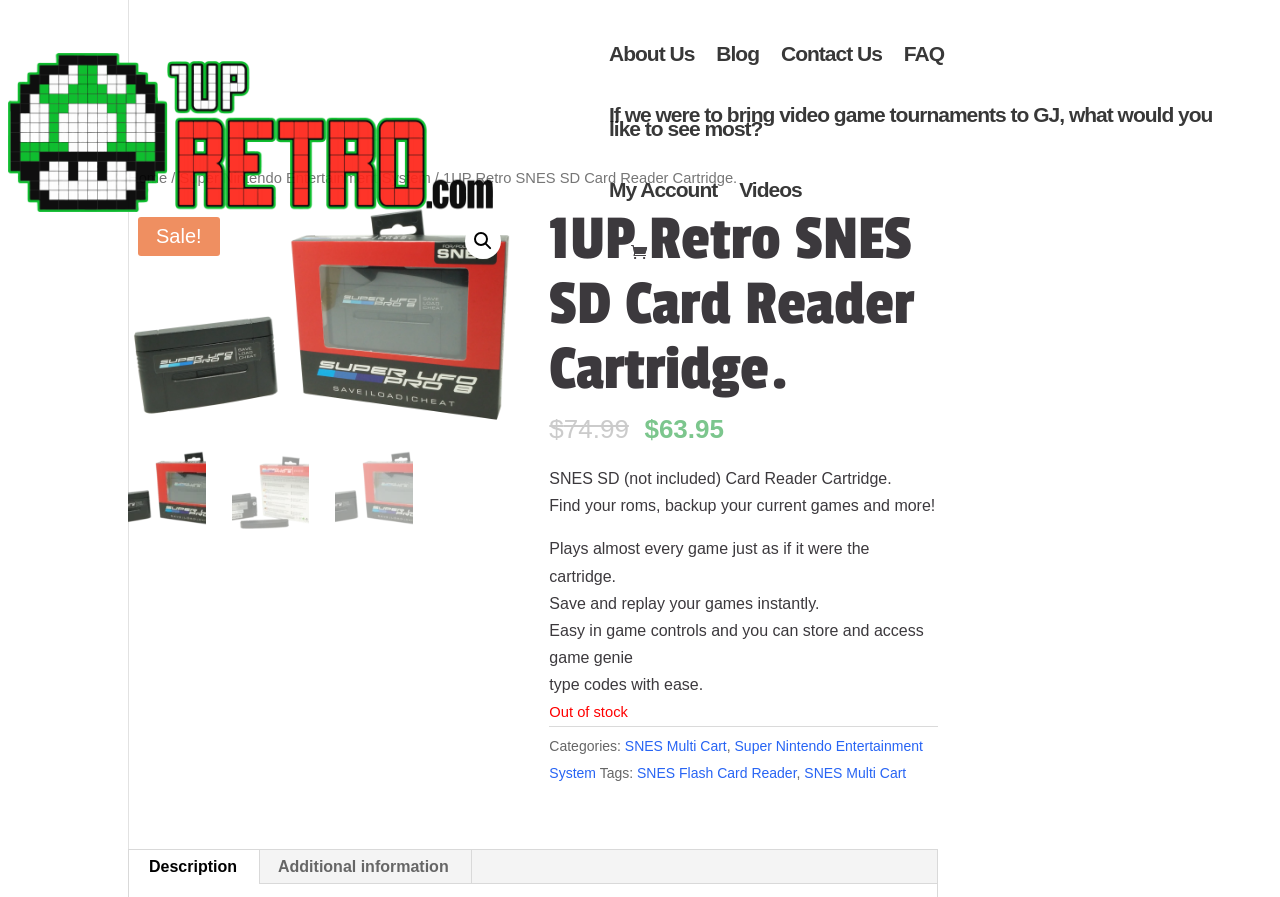Is the product in stock?
Using the image as a reference, answer the question with a short word or phrase.

No